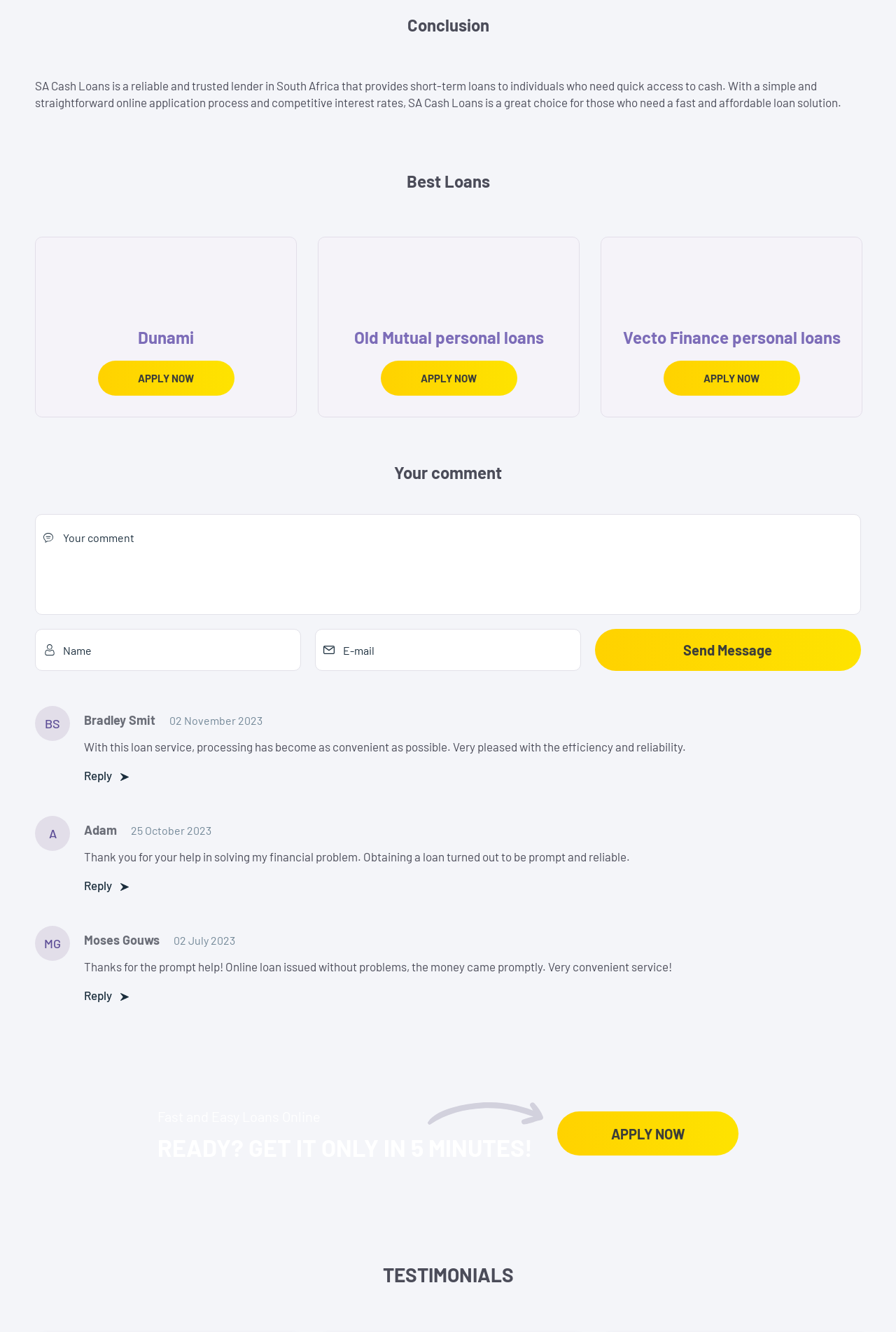Provide the bounding box coordinates of the HTML element described as: "Boodle Loans APPLY NOW". The bounding box coordinates should be four float numbers between 0 and 1, i.e., [left, top, right, bottom].

[0.027, 0.17, 0.343, 0.321]